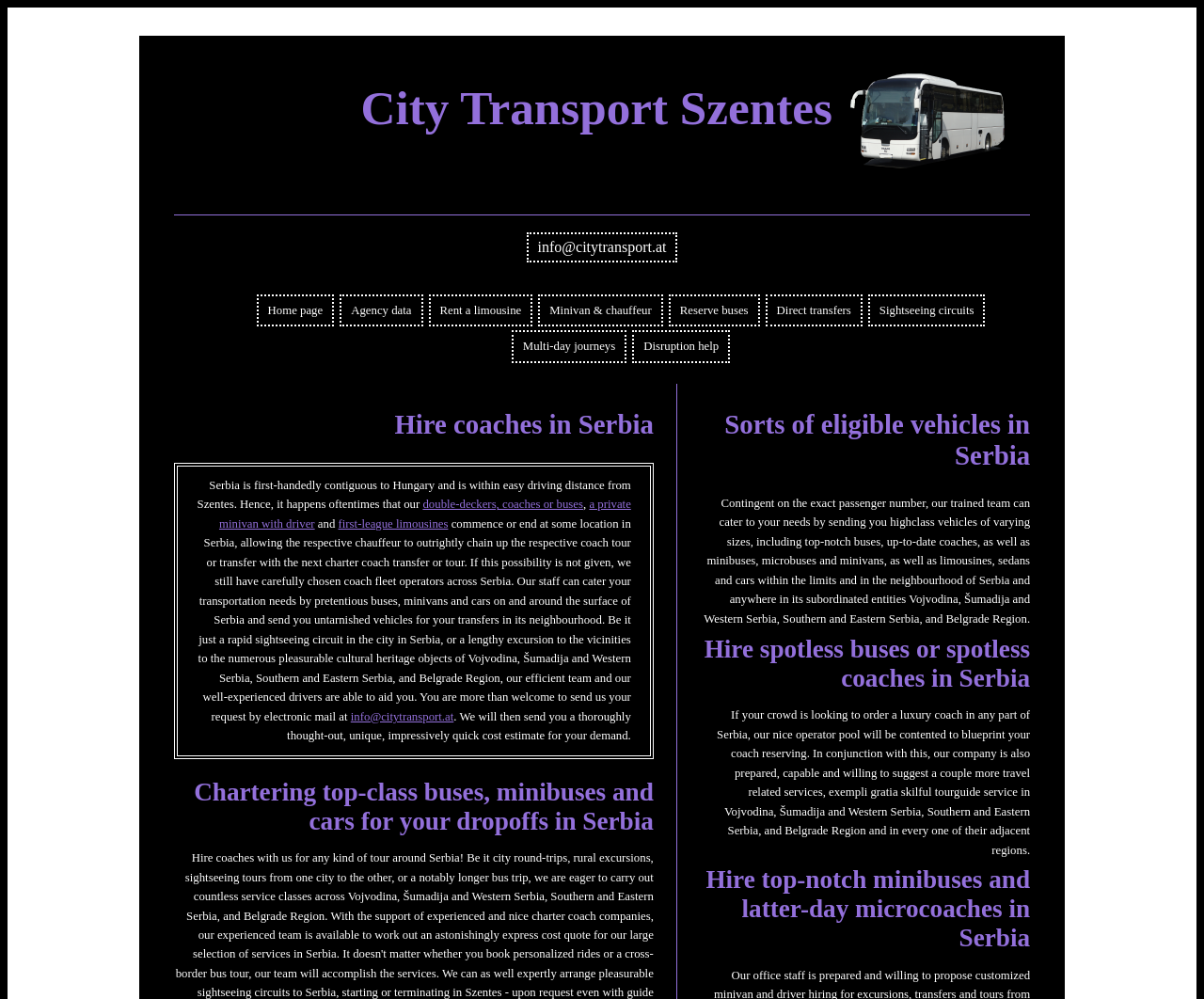Please provide a comprehensive answer to the question based on the screenshot: What type of coach tours can City Transport Szentes arrange?

The webpage mentions that City Transport Szentes can arrange coach tours, including sightseeing circuits, in Serbia. This is stated in the link 'Sightseeing circuits' and the text 'Be it just a rapid sightseeing circuit in the city in Serbia, or a lengthy excursion to the vicinities to the numerous pleasurable cultural heritage objects of Vojvodina, Šumadija and Western Serbia, Southern and Eastern Serbia, and Belgrade Region'.